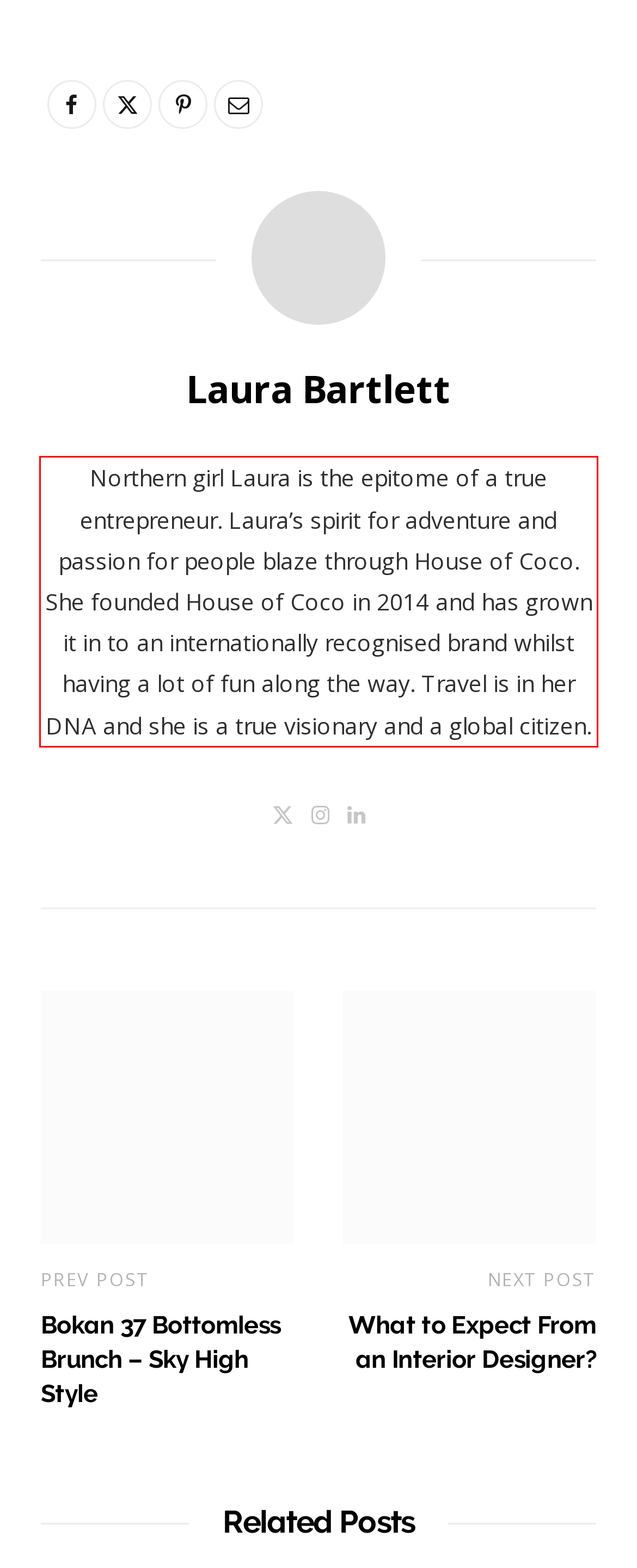Using the provided webpage screenshot, identify and read the text within the red rectangle bounding box.

Northern girl Laura is the epitome of a true entrepreneur. Laura’s spirit for adventure and passion for people blaze through House of Coco. She founded House of Coco in 2014 and has grown it in to an internationally recognised brand whilst having a lot of fun along the way. Travel is in her DNA and she is a true visionary and a global citizen.